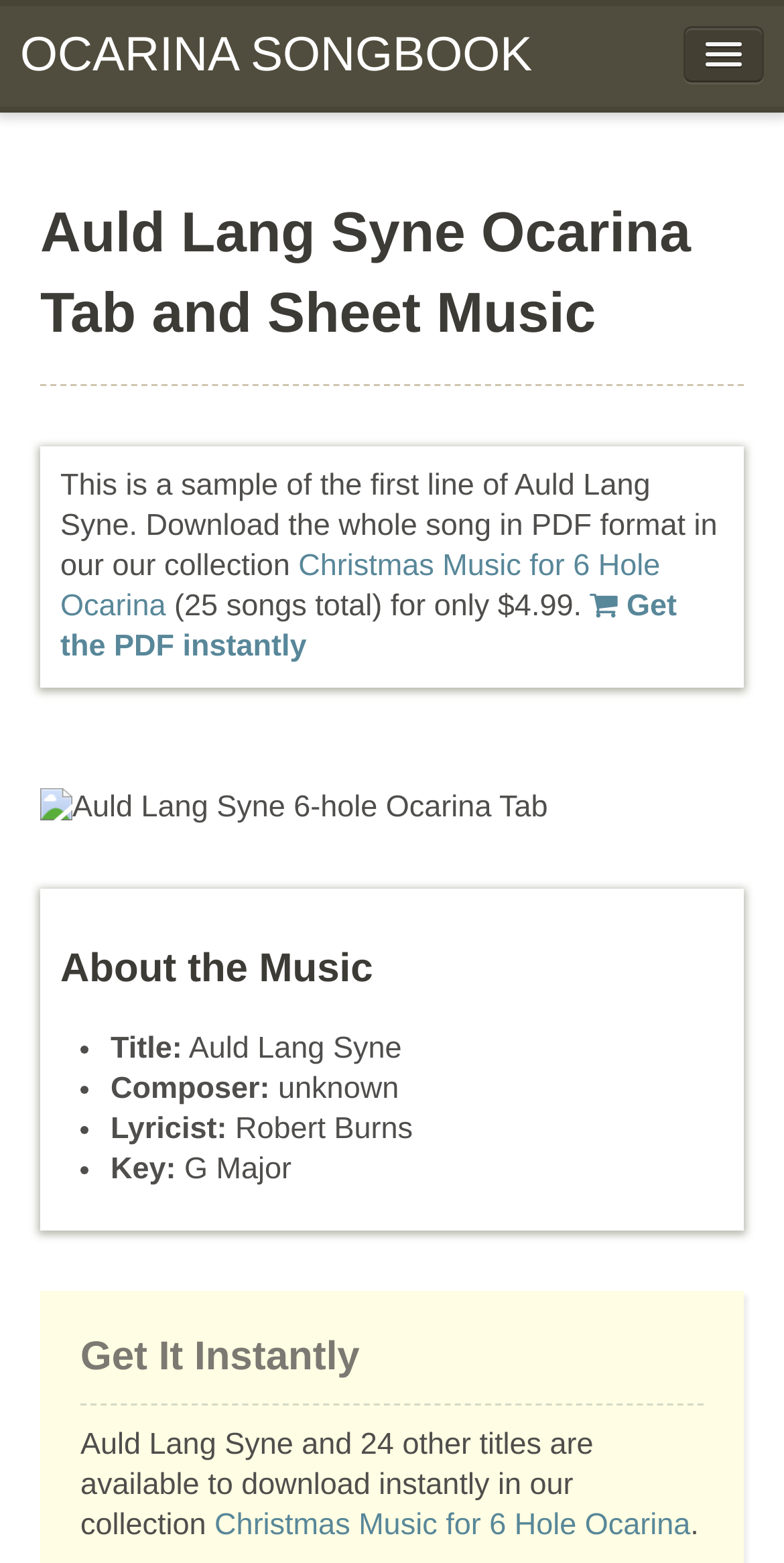Provide your answer in one word or a succinct phrase for the question: 
What is the price of the Christmas Music collection?

$4.99